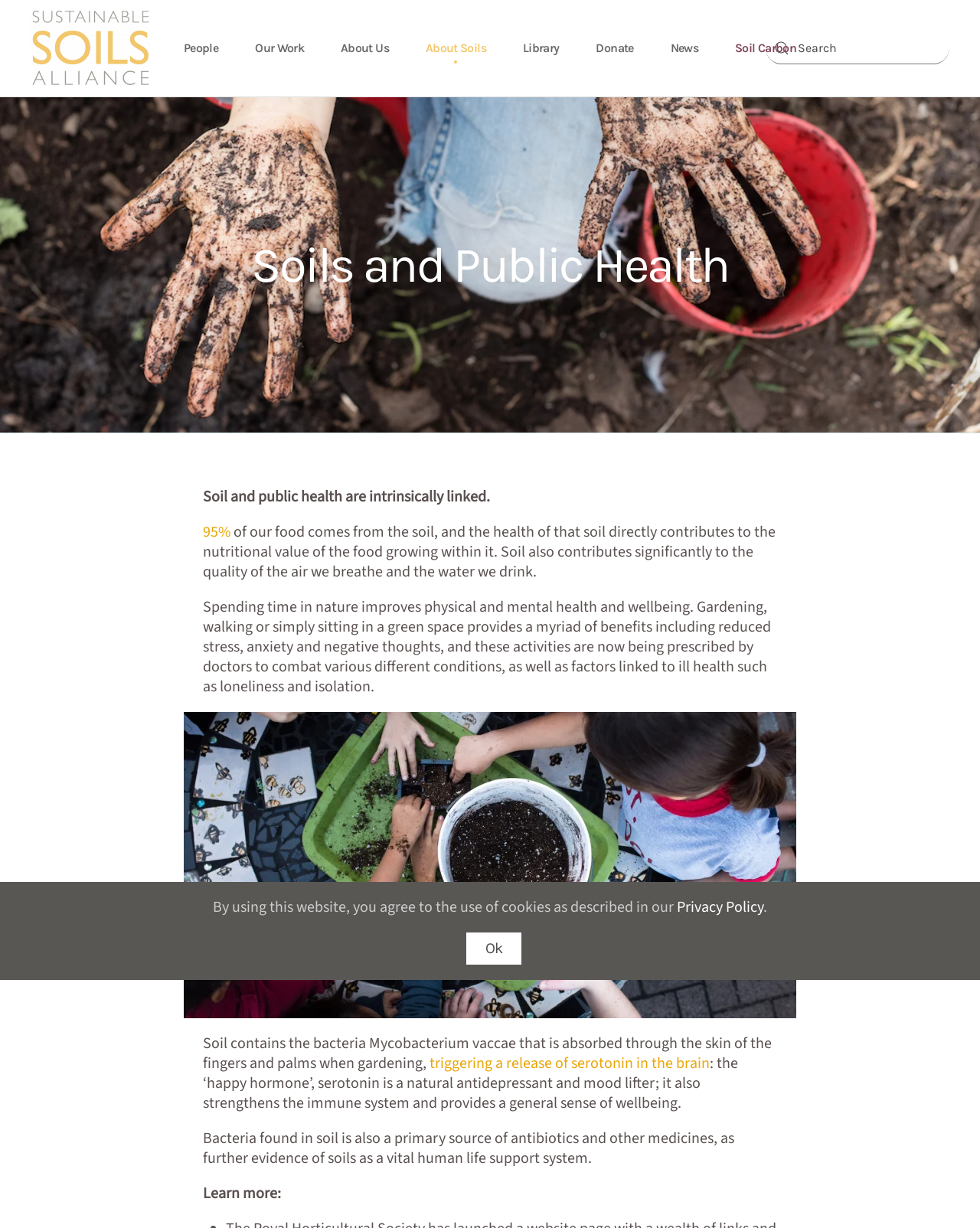Reply to the question with a brief word or phrase: What is the function of the search bar?

To search